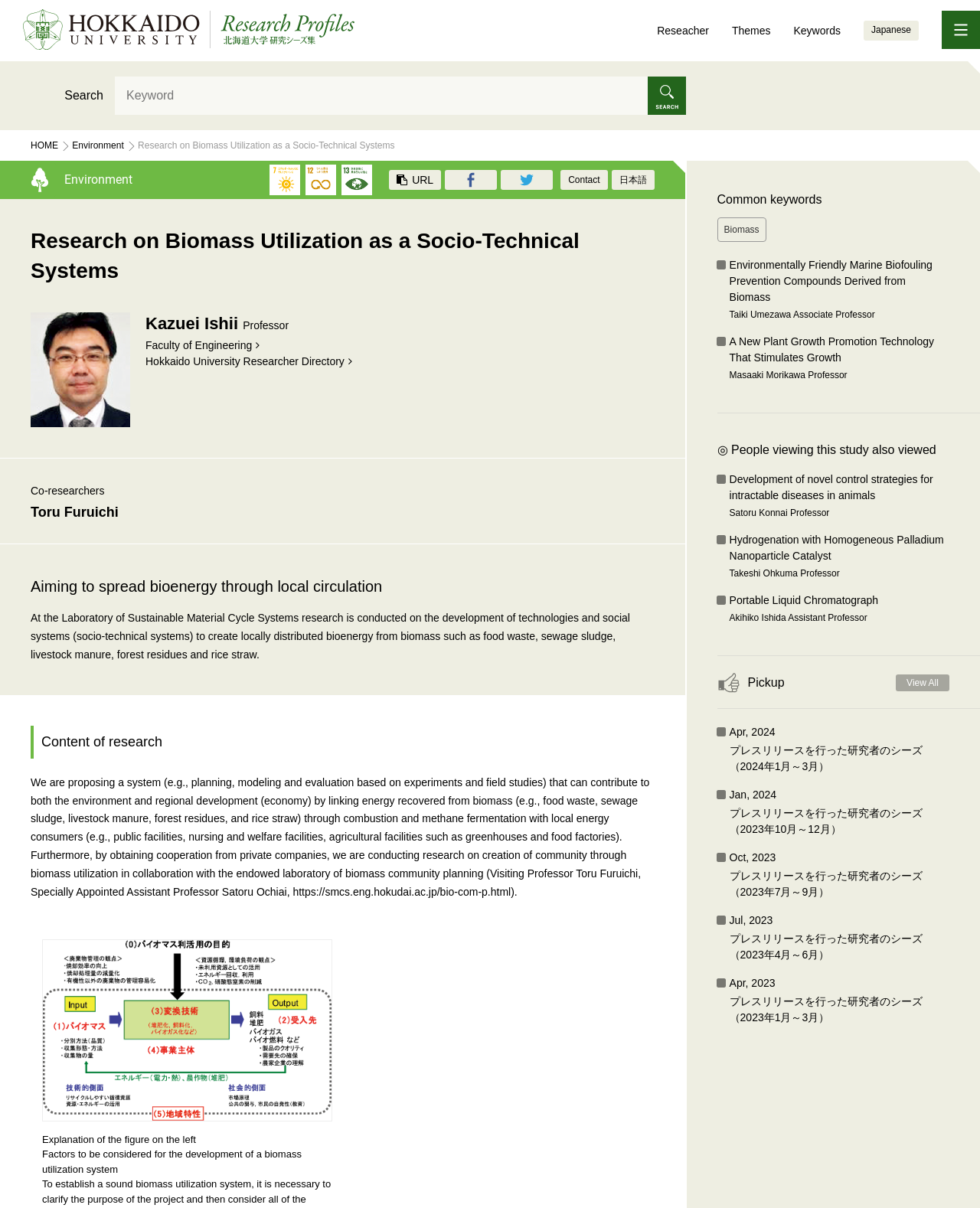Determine the bounding box coordinates of the clickable element to achieve the following action: 'View all research profiles'. Provide the coordinates as four float values between 0 and 1, formatted as [left, top, right, bottom].

[0.914, 0.558, 0.969, 0.572]